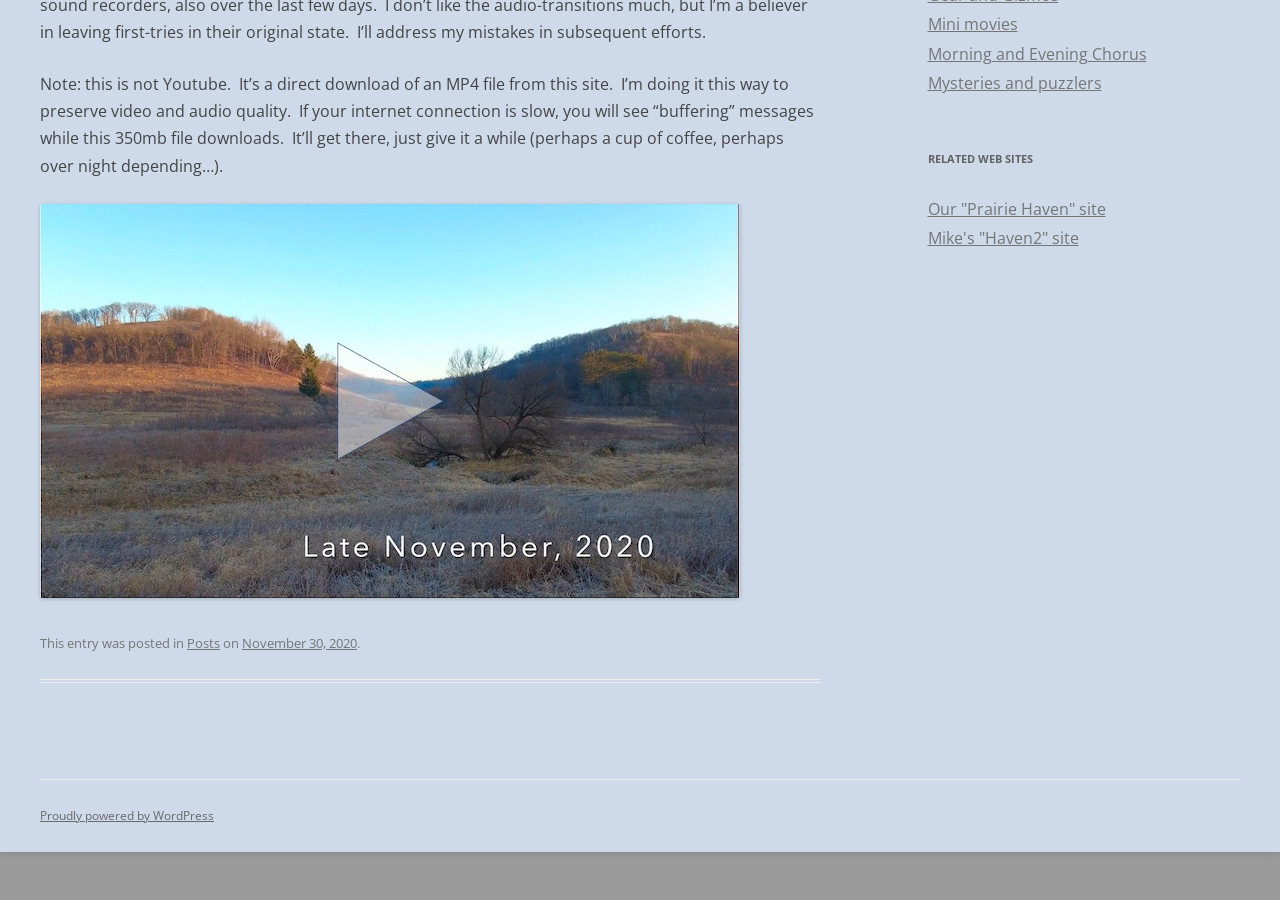Based on the element description: "Our "Prairie Haven" site", identify the UI element and provide its bounding box coordinates. Use four float numbers between 0 and 1, [left, top, right, bottom].

[0.725, 0.22, 0.864, 0.244]